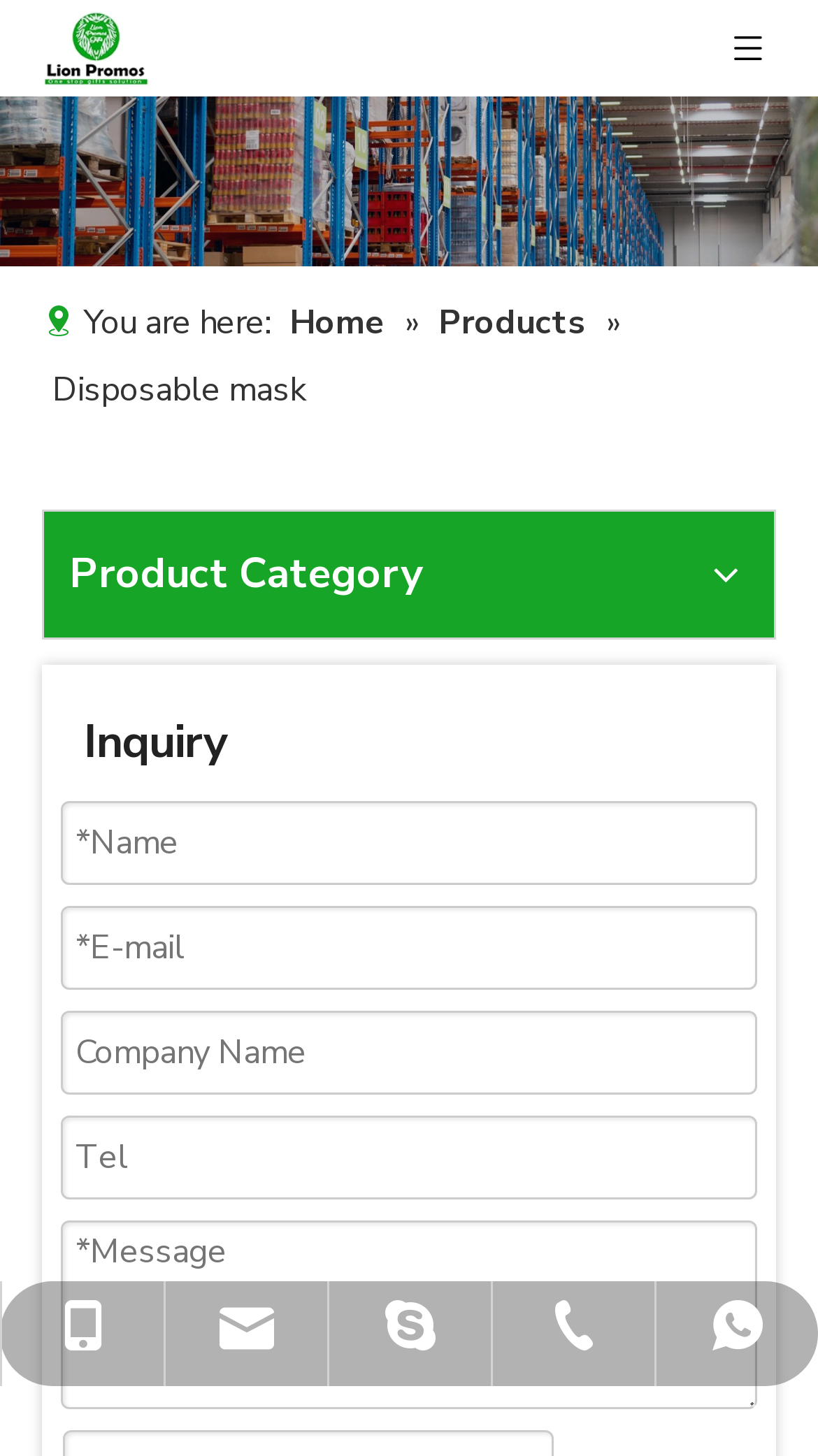What is the phone number?
Please provide a single word or phrase based on the screenshot.

+86-18676989226